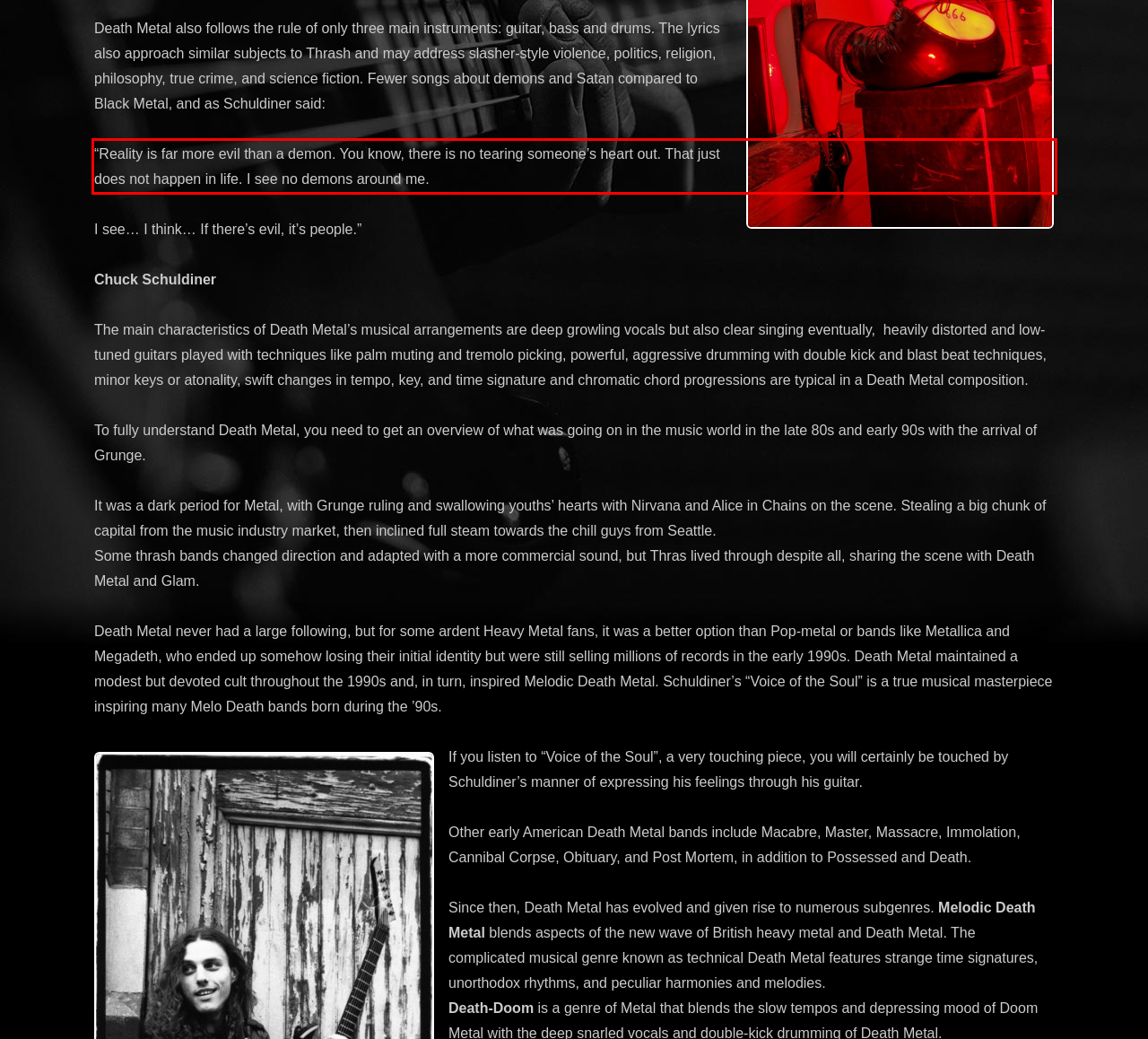From the given screenshot of a webpage, identify the red bounding box and extract the text content within it.

“Reality is far more evil than a demon. You know, there is no tearing someone’s heart out. That just does not happen in life. I see no demons around me.